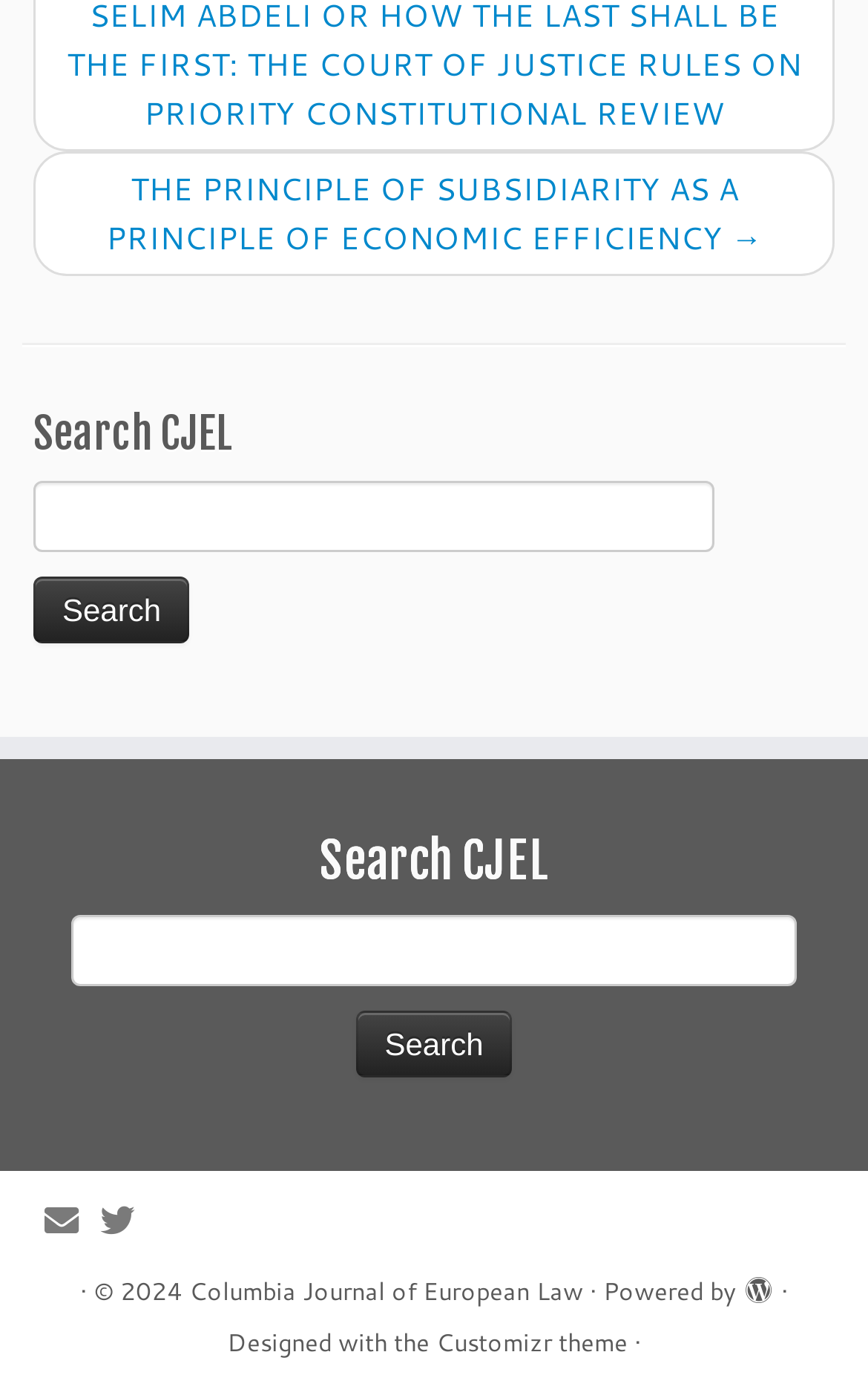From the screenshot, find the bounding box of the UI element matching this description: "parent_node: Search for: name="s"". Supply the bounding box coordinates in the form [left, top, right, bottom], each a float between 0 and 1.

[0.038, 0.344, 0.823, 0.395]